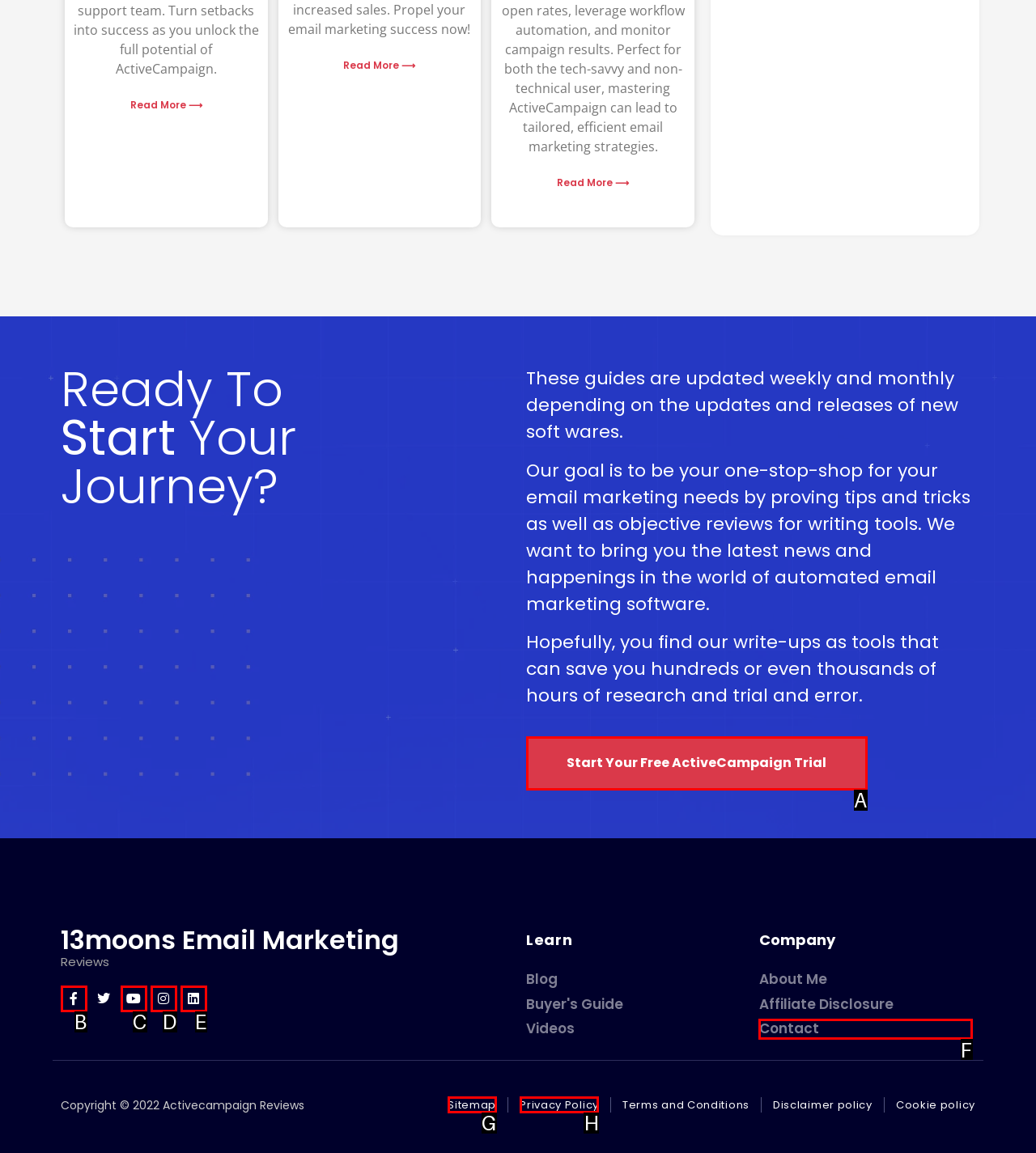Choose the HTML element that should be clicked to achieve this task: Start your free ActiveCampaign trial
Respond with the letter of the correct choice.

A